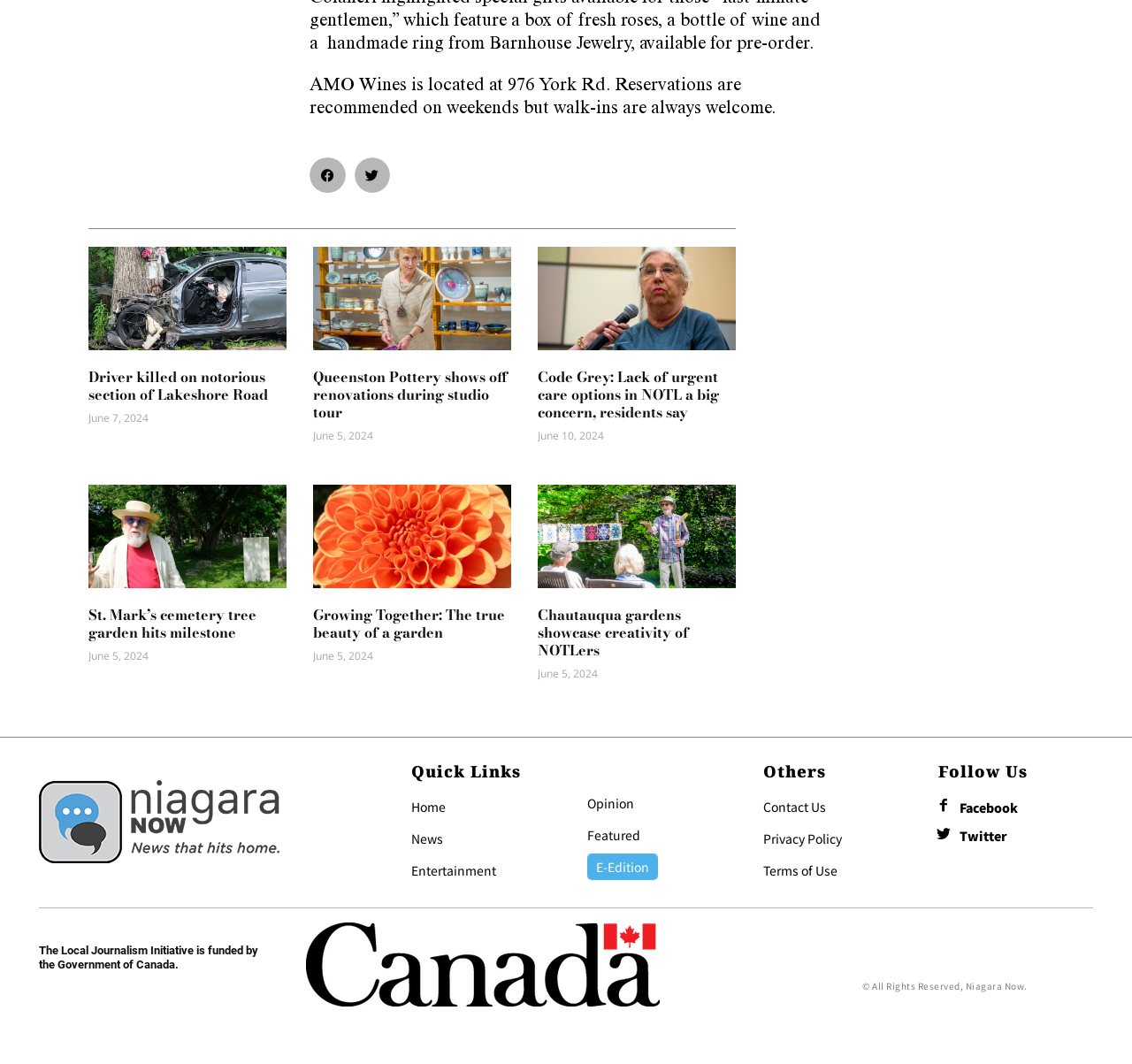Based on the provided description, "Terms of Use", find the bounding box of the corresponding UI element in the screenshot.

[0.674, 0.809, 0.74, 0.826]